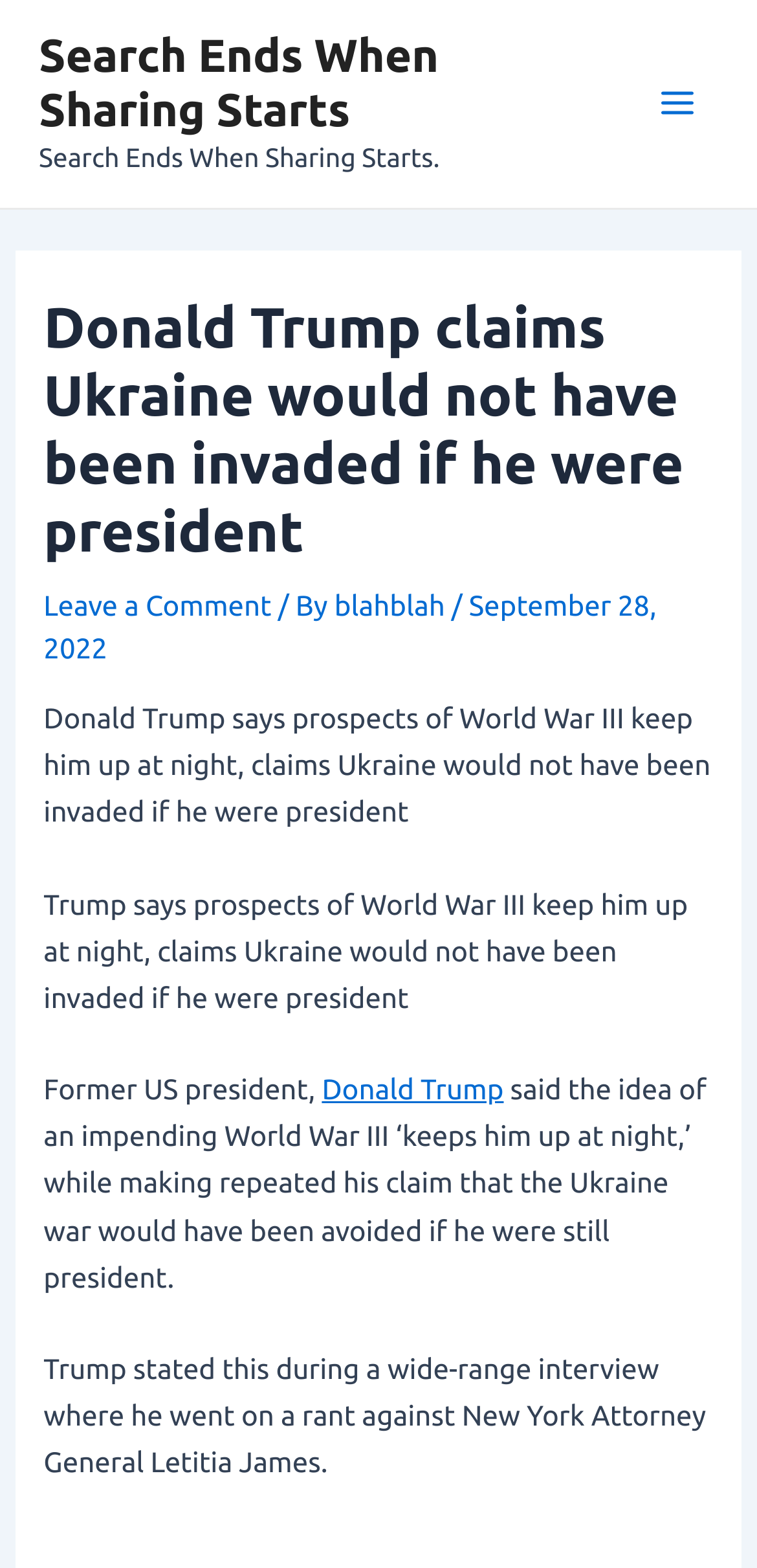Who is the former US president mentioned in the article?
Refer to the image and offer an in-depth and detailed answer to the question.

I found the answer by looking at the text content of the webpage, specifically the sentence 'Former US president,' which is followed by a link to 'Donald Trump'.